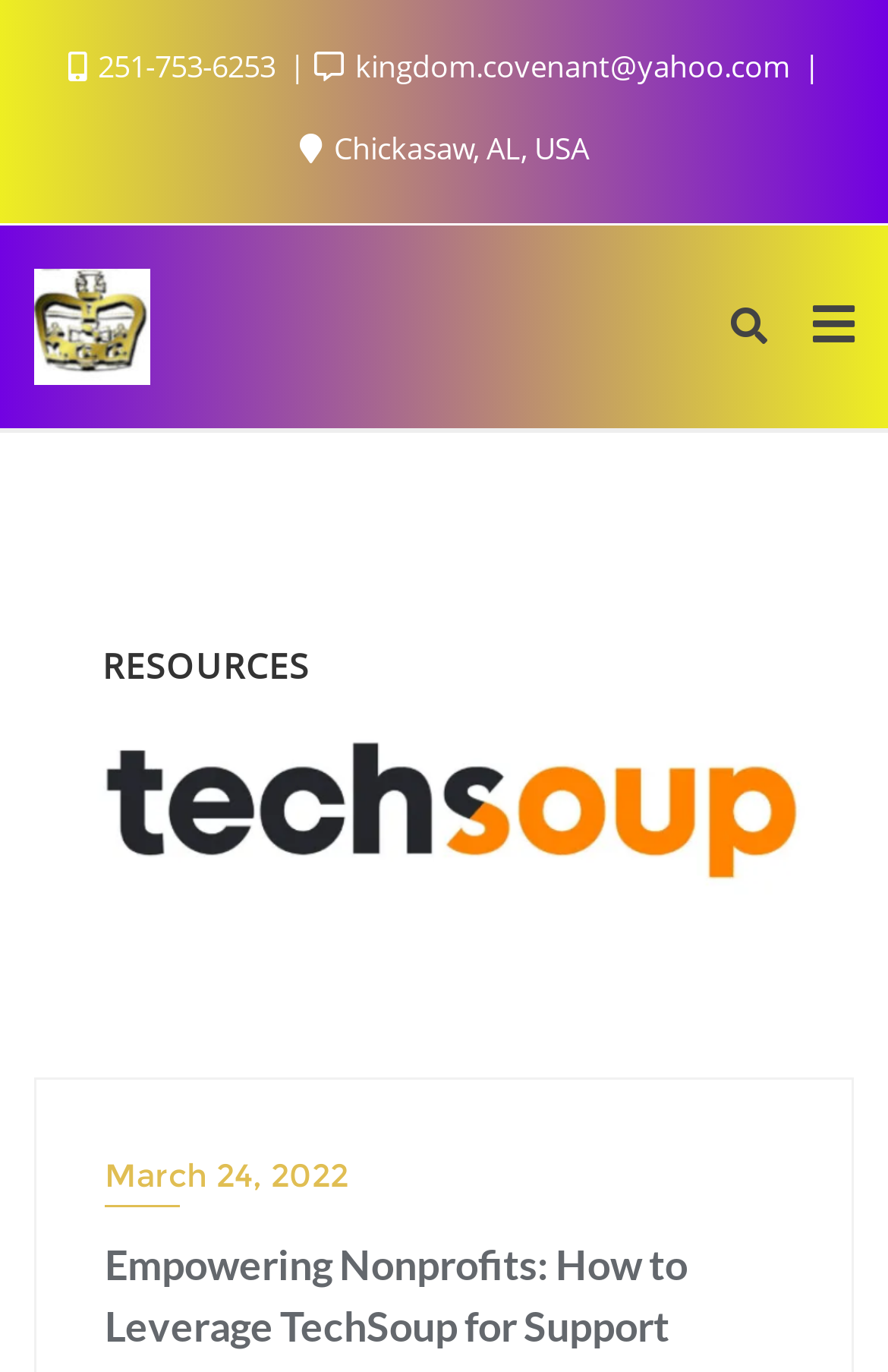Provide the bounding box coordinates, formatted as (top-left x, top-left y, bottom-right x, bottom-right y), with all values being floating point numbers between 0 and 1. Identify the bounding box of the UI element that matches the description: alt="Logo"

[0.038, 0.165, 0.169, 0.313]